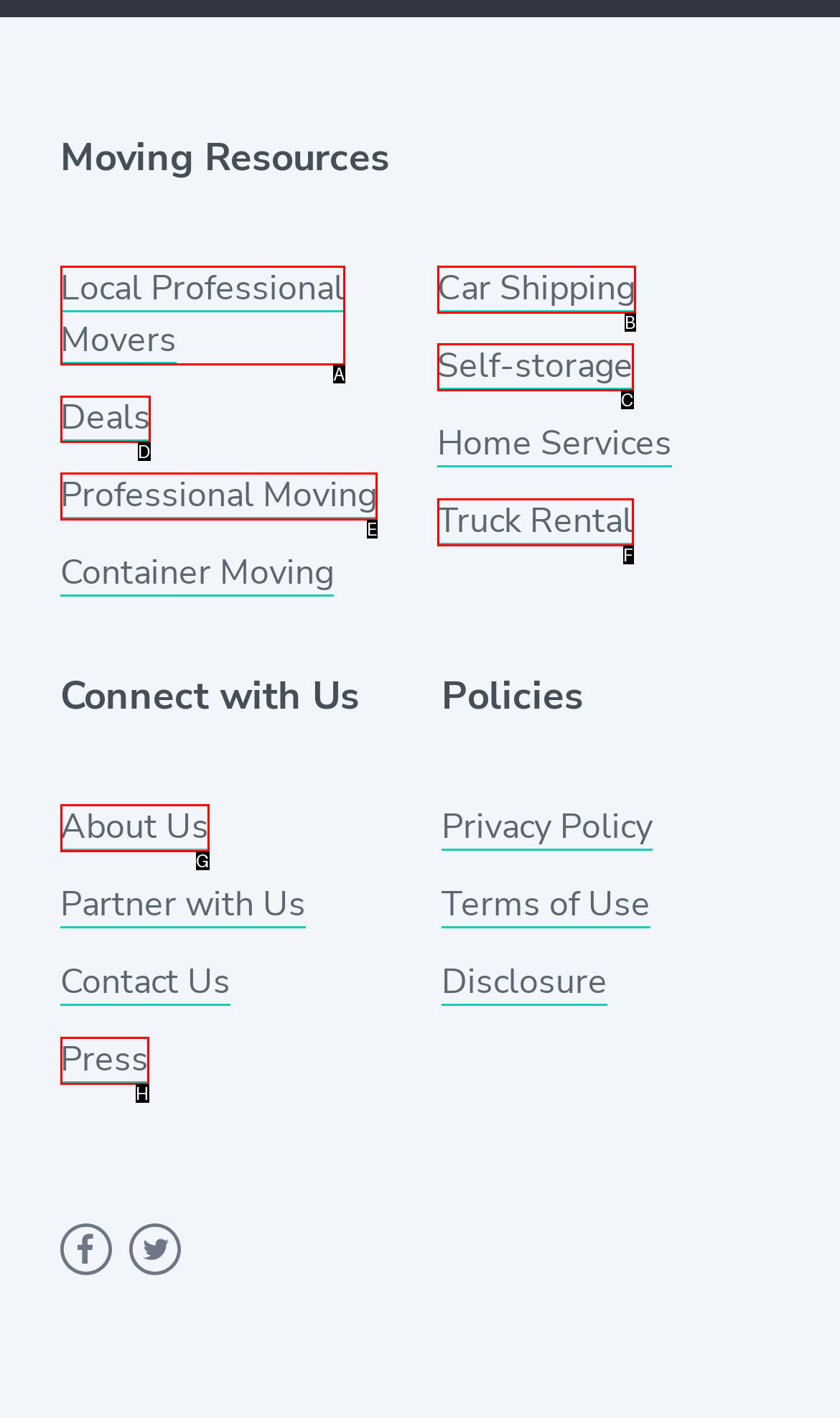Tell me which one HTML element I should click to complete the following task: View Deals Answer with the option's letter from the given choices directly.

D